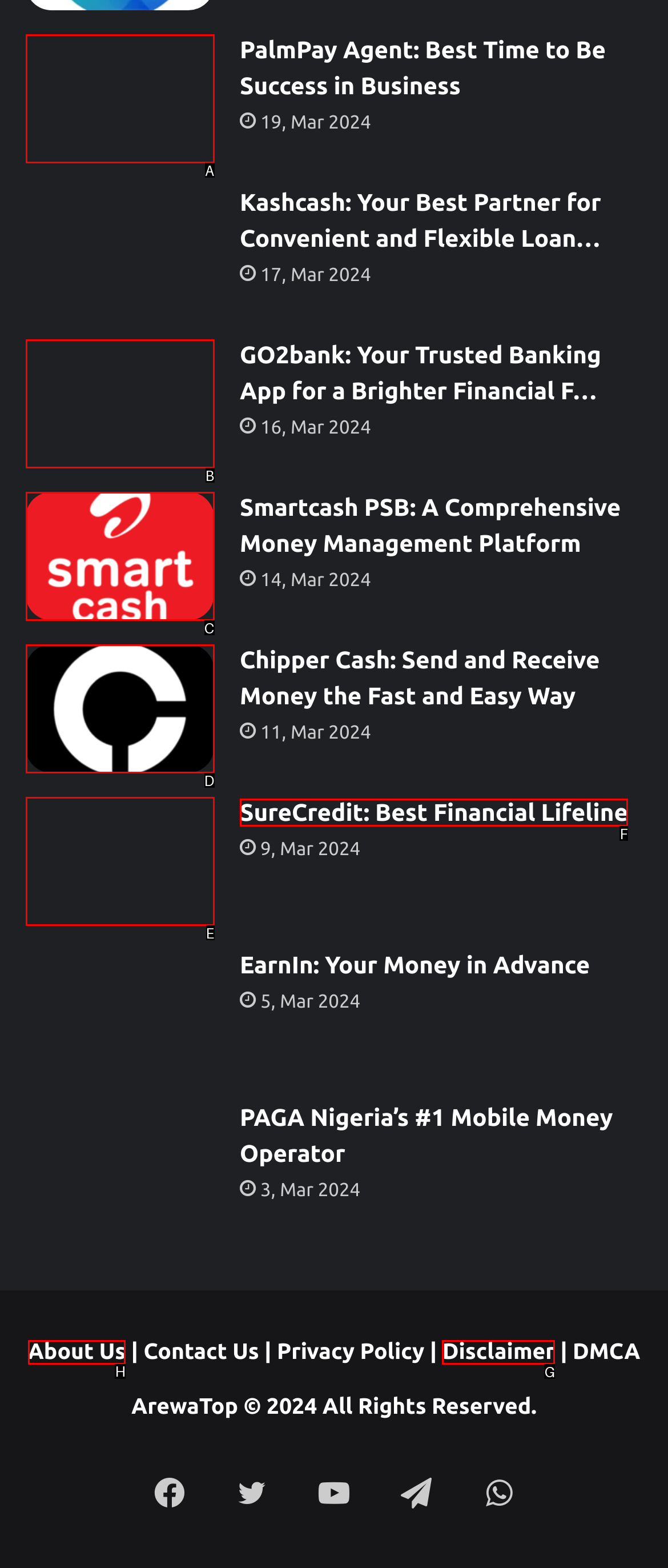Tell me which element should be clicked to achieve the following objective: View About Us page
Reply with the letter of the correct option from the displayed choices.

H